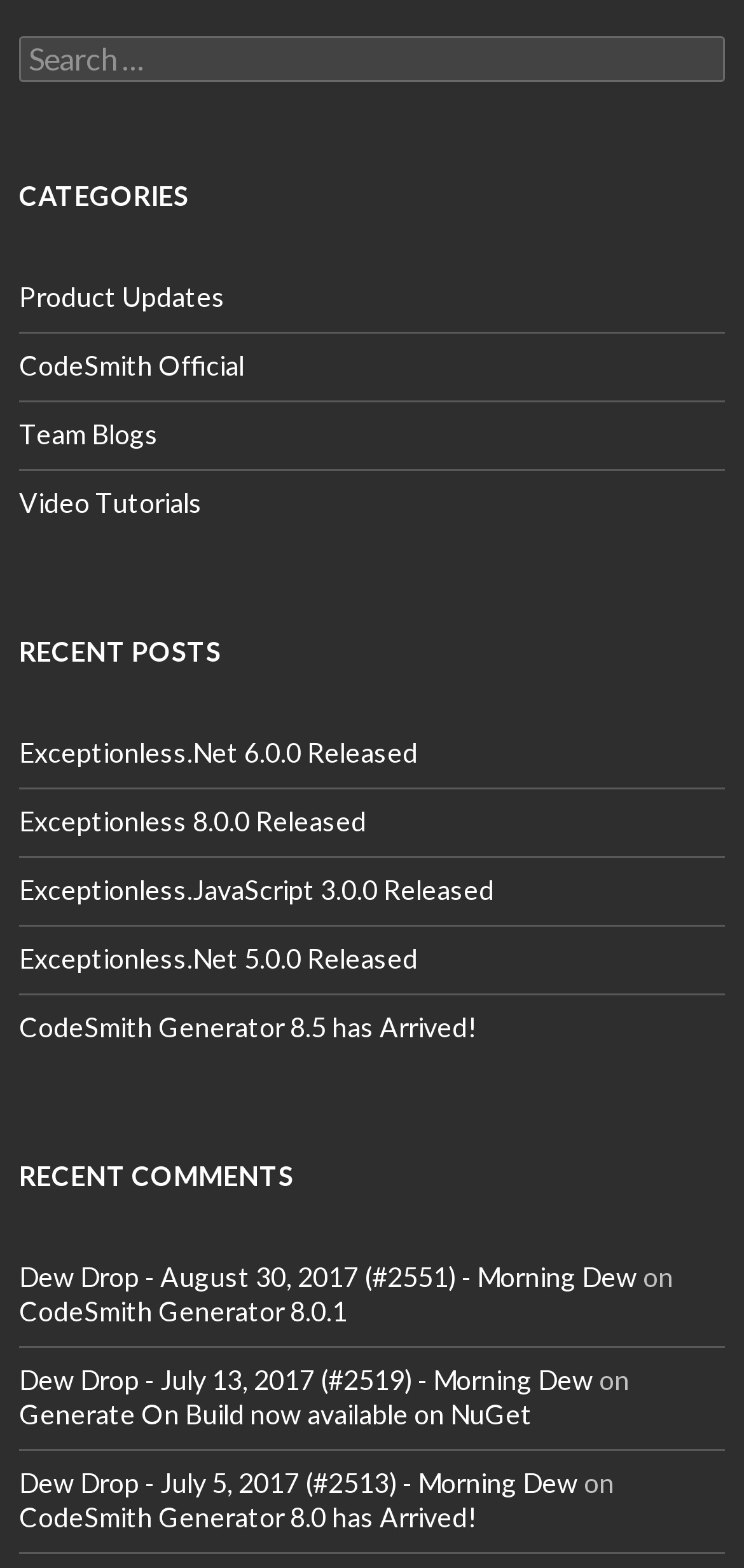Respond with a single word or phrase to the following question:
How many categories are listed?

5